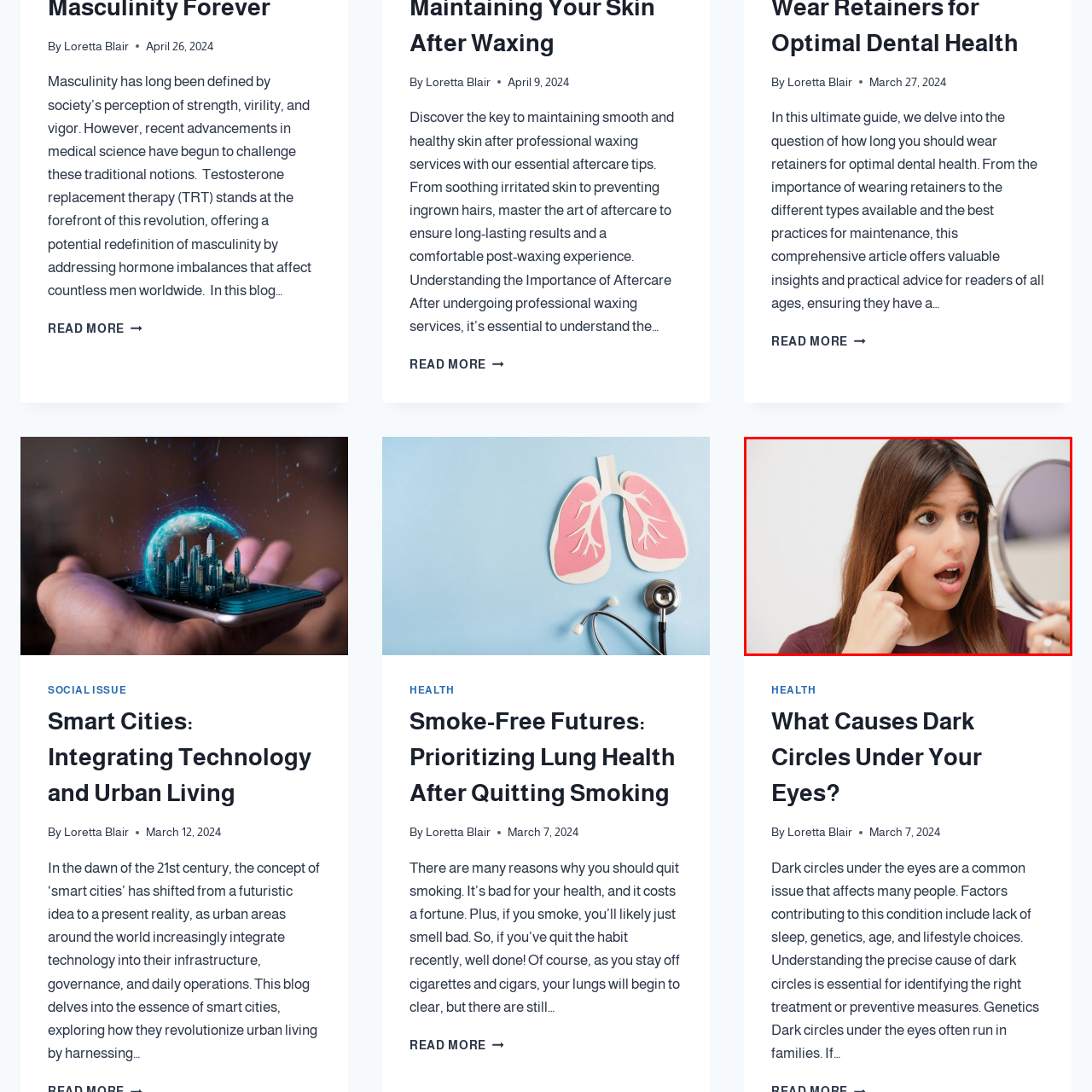What is the context of the image related to?  
Observe the image highlighted by the red bounding box and supply a detailed response derived from the visual information in the image.

The image depicts a woman examining her face in a mirror, which implies that the context of the image is related to skin health and appearance. The woman's surprised expression and her pointing to her cheek further reinforce this interpretation, as it suggests that she is concerned about a particular aspect of her skin health or appearance.